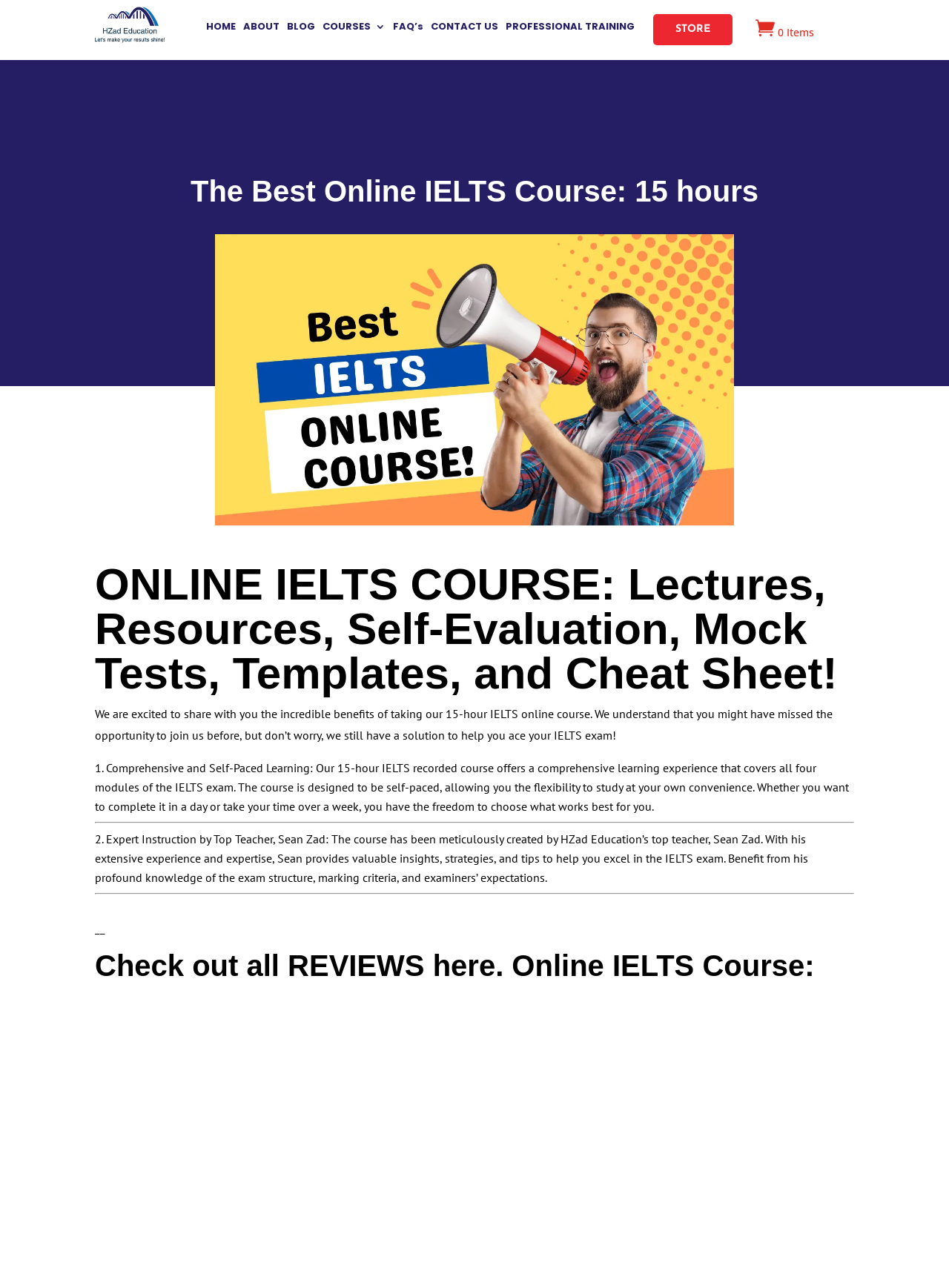Write a detailed summary of the webpage.

The webpage is about an online IELTS course offered by HZad Education. At the top, there is a navigation menu with links to different sections of the website, including "HOME", "ABOUT", "BLOG", "COURSES", "FAQ's", "CONTACT US", and "PROFESSIONAL TRAINING". 

Below the navigation menu, there is a prominent heading that reads "The Best Online IELTS Course: 15 hours". Next to this heading, there is a small image. 

Further down, there is a large image that takes up most of the width of the page. Above this image, there is a heading that describes the online IELTS course, mentioning lectures, resources, self-evaluation, mock tests, templates, and a cheat sheet.

Below the image, there is a block of text that introduces the benefits of taking the 15-hour online IELTS course. This text is followed by a list of two points, each marked with a number. The first point describes the comprehensive and self-paced learning experience offered by the course, while the second point highlights the expert instruction provided by Sean Zad, a top teacher at HZad Education.

After the list, there is a separator line, followed by a heading that invites users to check out reviews of the online IELTS course.